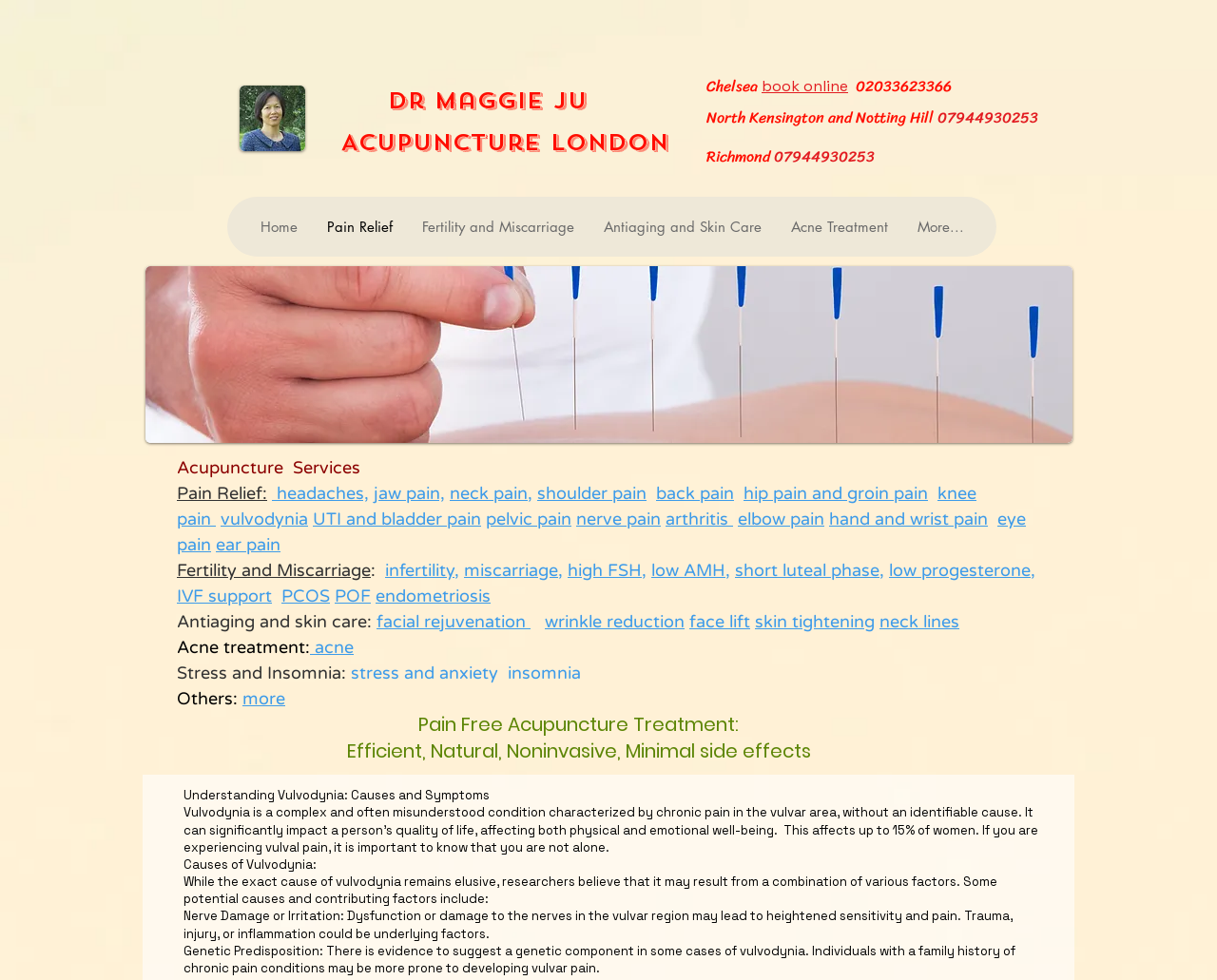Specify the bounding box coordinates for the region that must be clicked to perform the given instruction: "Contact the clinic using the phone number".

[0.77, 0.106, 0.853, 0.134]